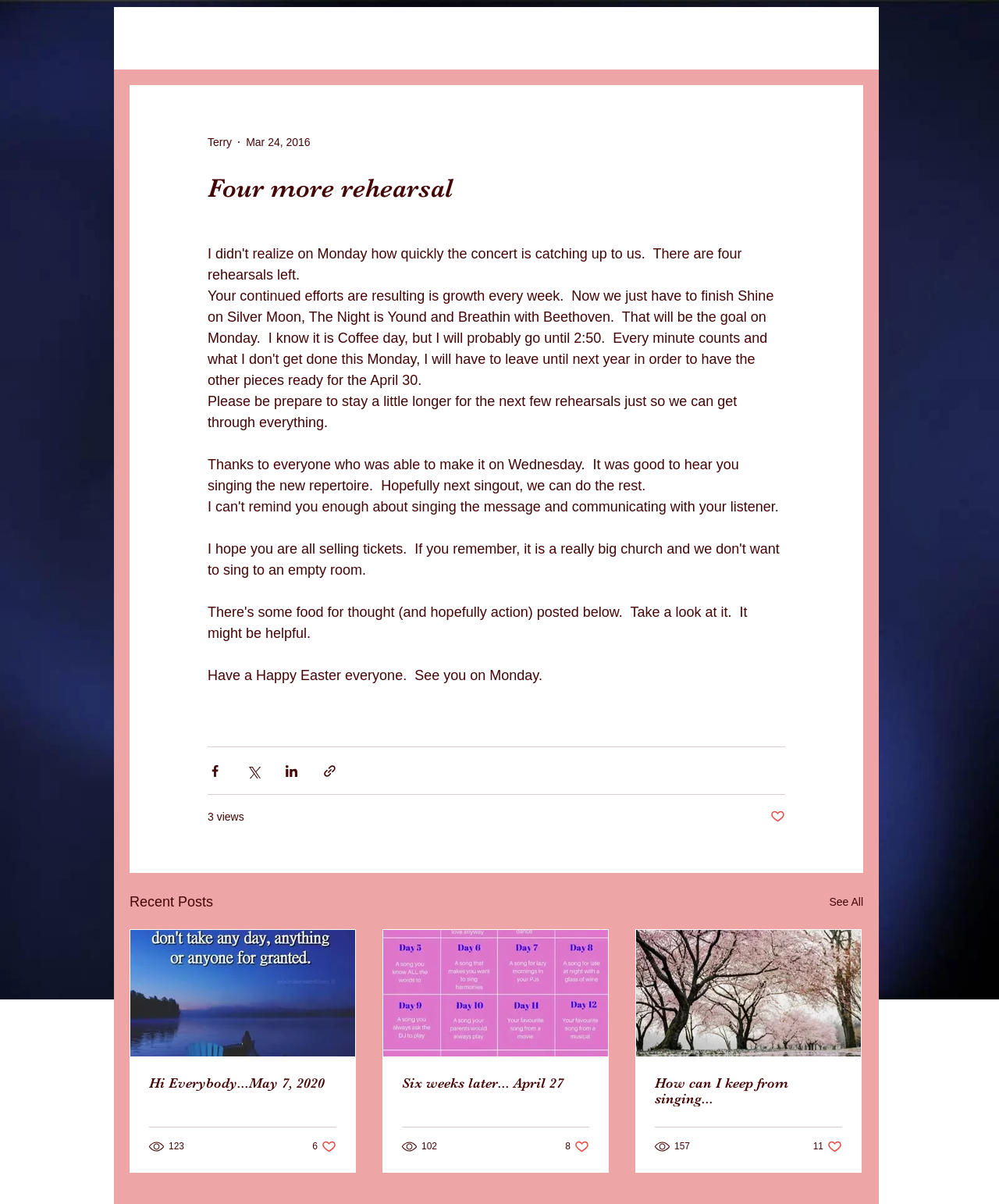Locate the bounding box coordinates of the area where you should click to accomplish the instruction: "Read the recent post 'Hi Everybody...May 7, 2020'".

[0.149, 0.893, 0.337, 0.906]